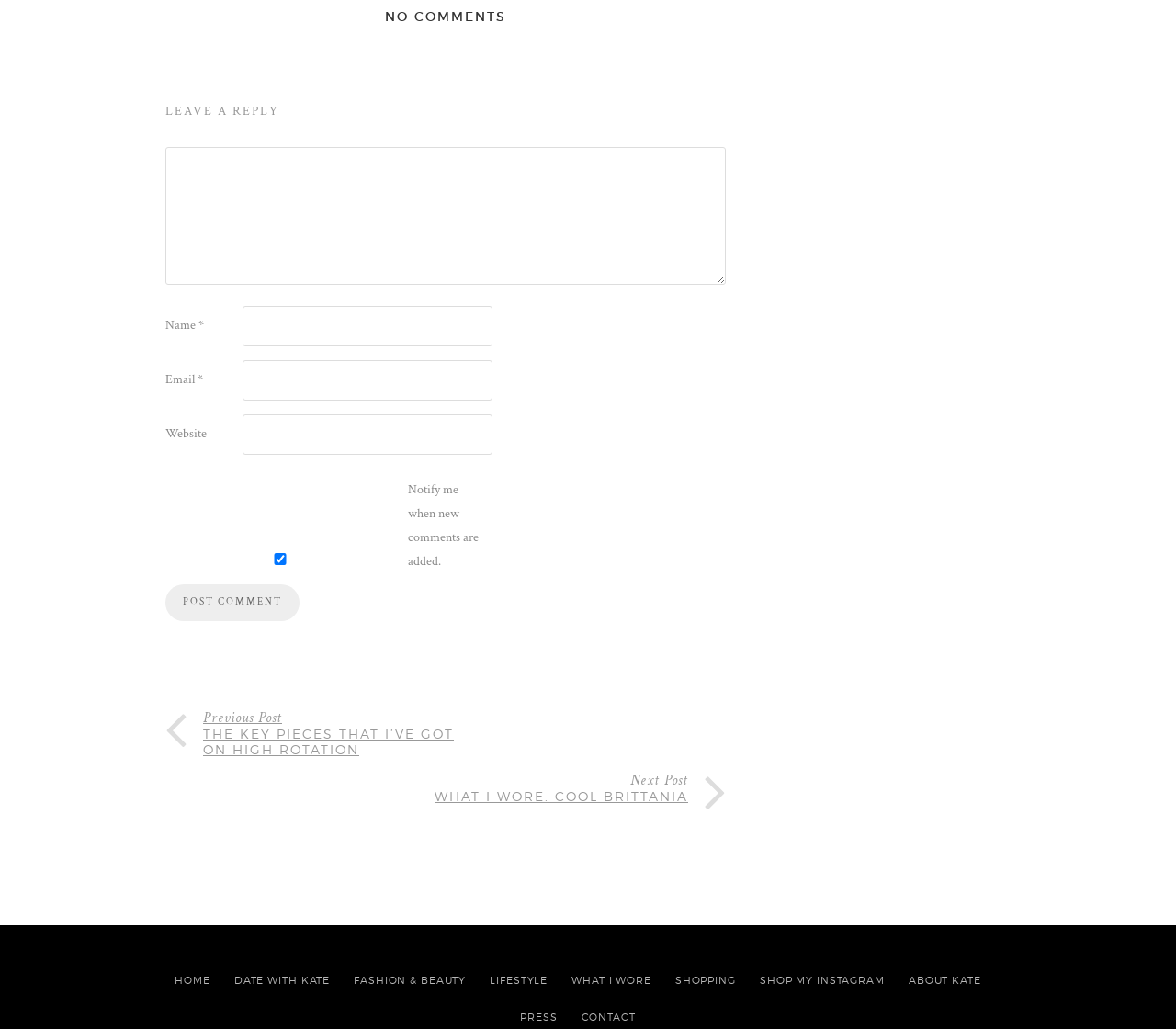Please specify the bounding box coordinates of the clickable section necessary to execute the following command: "Post a comment".

[0.141, 0.568, 0.255, 0.604]